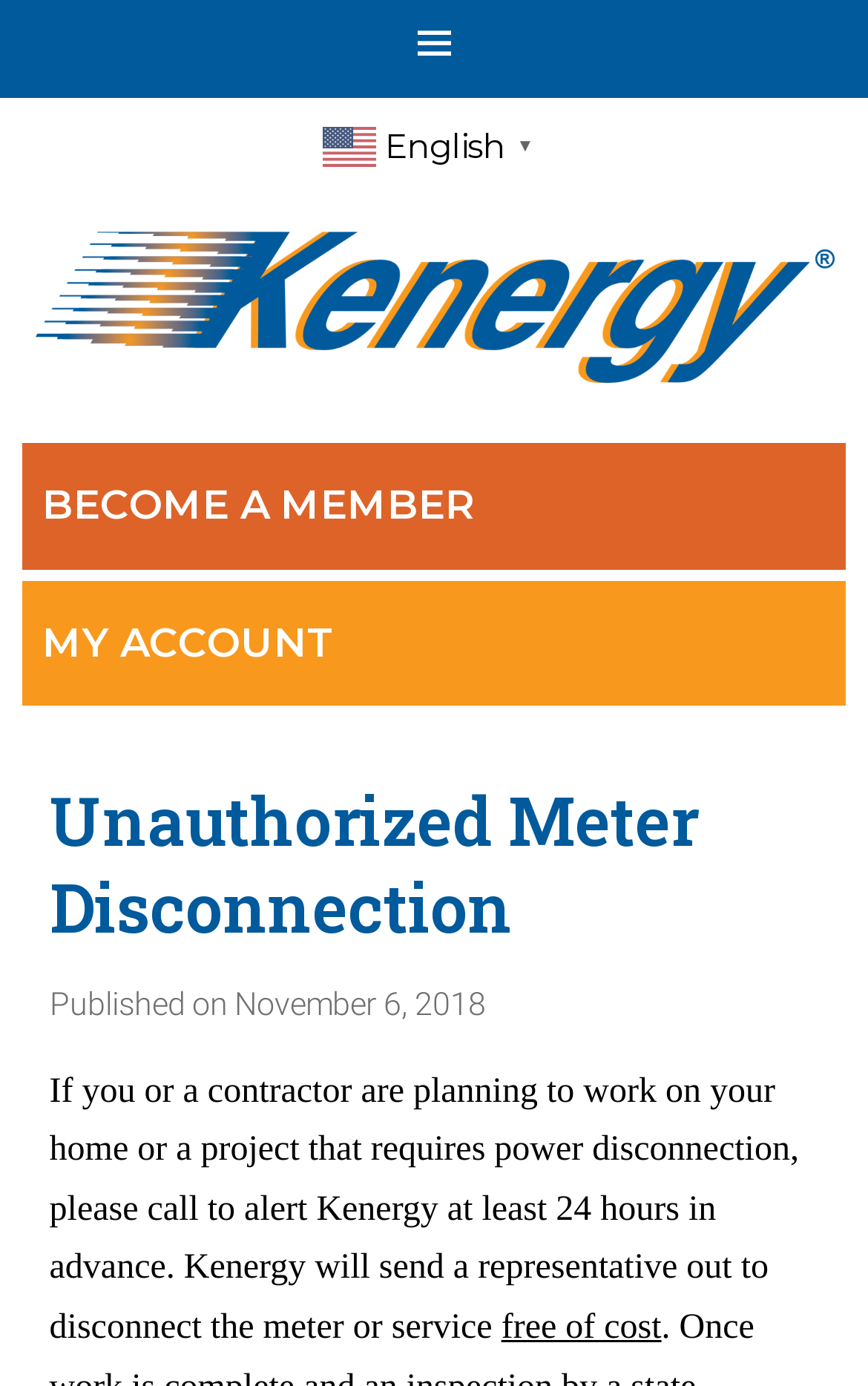What is the recommended timeframe for calling Kenergy before a project?
Please utilize the information in the image to give a detailed response to the question.

The webpage explicitly states that you need to call Kenergy at least 24 hours in advance if you or a contractor are planning to work on your home or a project that requires power disconnection.